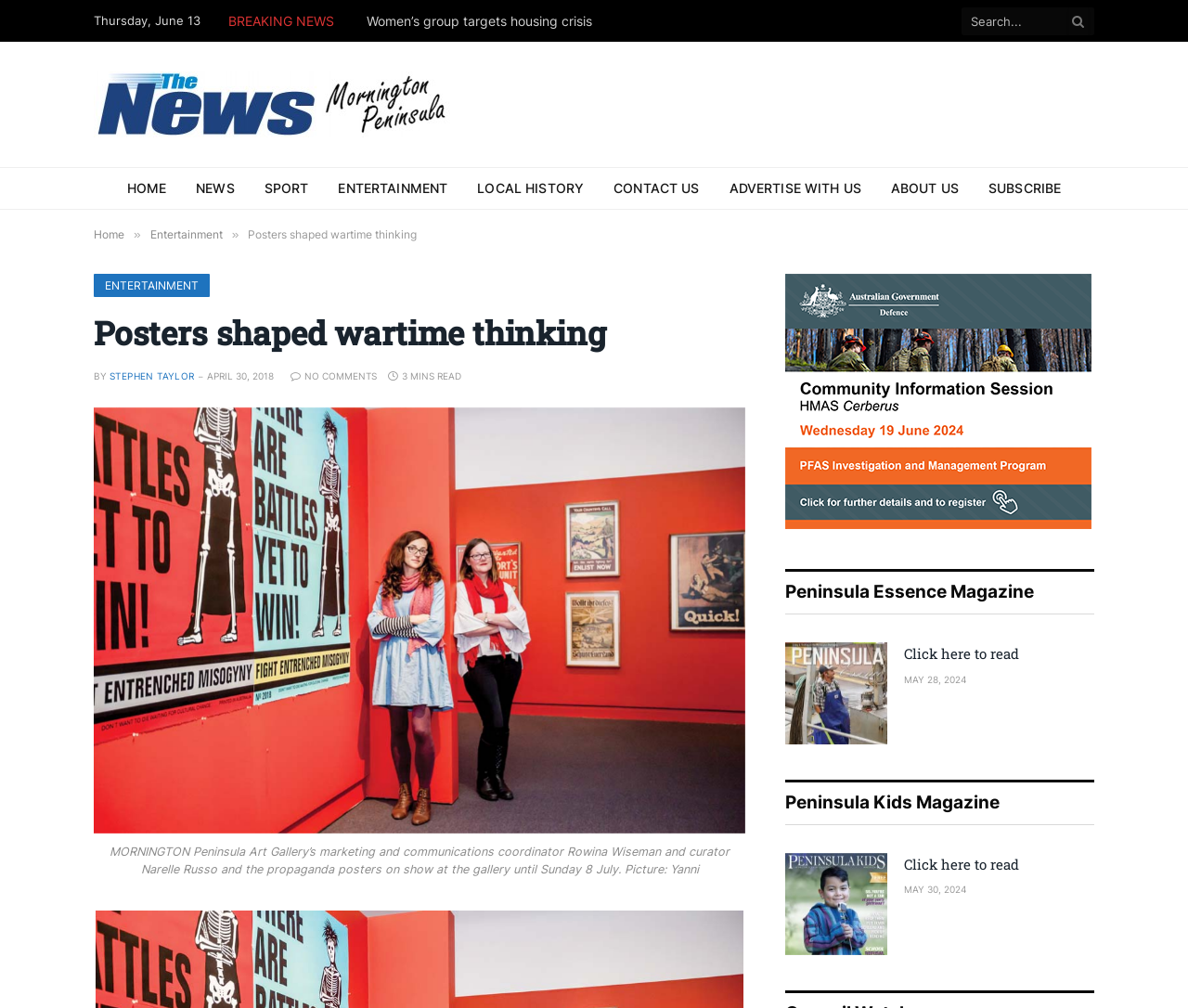Please find the bounding box coordinates of the element's region to be clicked to carry out this instruction: "Click on the 'ENTERTAINMENT' link".

[0.126, 0.226, 0.187, 0.239]